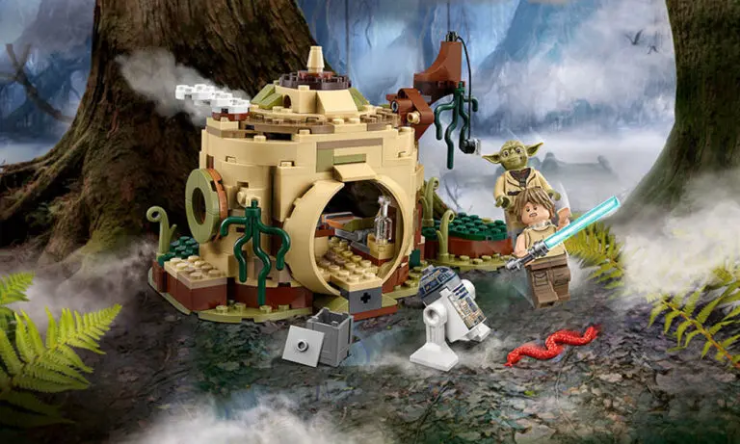Respond to the following query with just one word or a short phrase: 
What is the occasion for the release of this LEGO set?

20th Anniversary of LEGO and Star Wars partnership